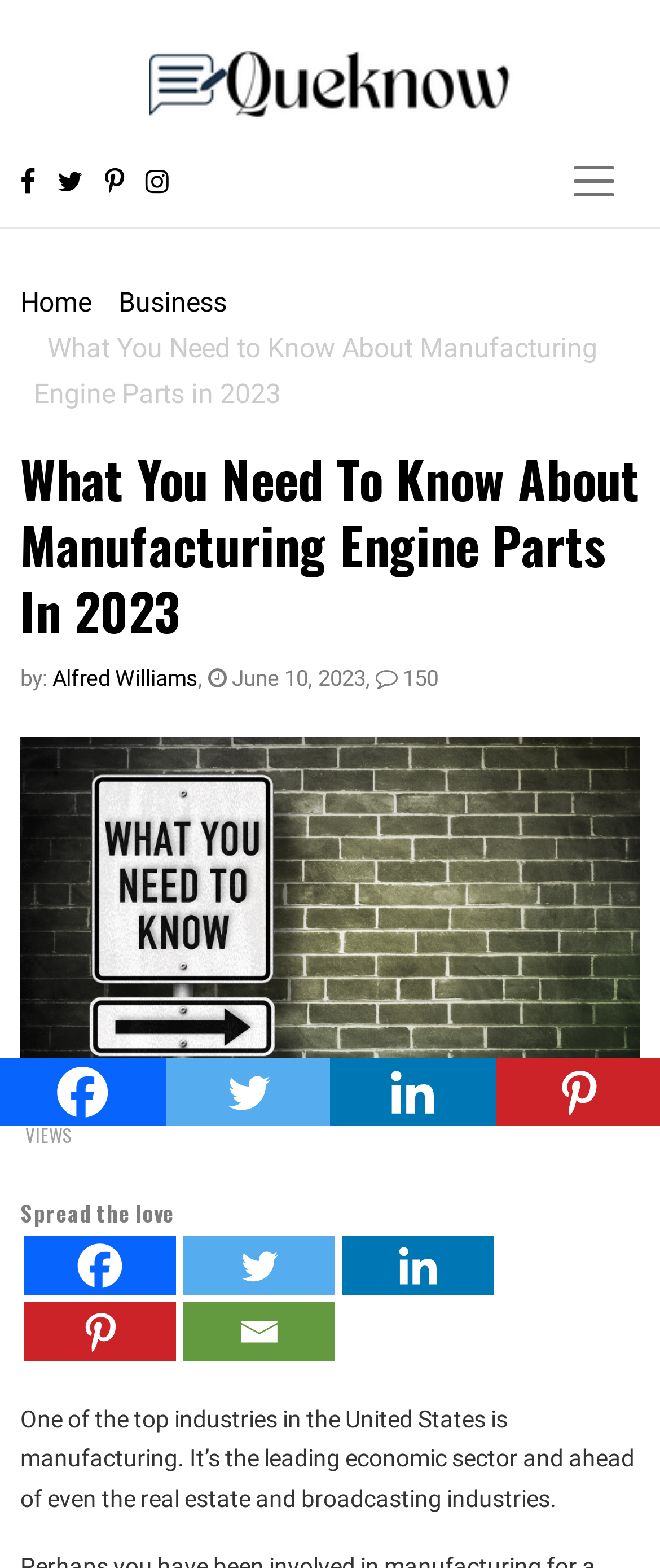How many views does the article have?
Please describe in detail the information shown in the image to answer the question.

The view count of the article is displayed at the bottom of the webpage, and it is indicated by the text '151' next to the label 'VIEWS'.